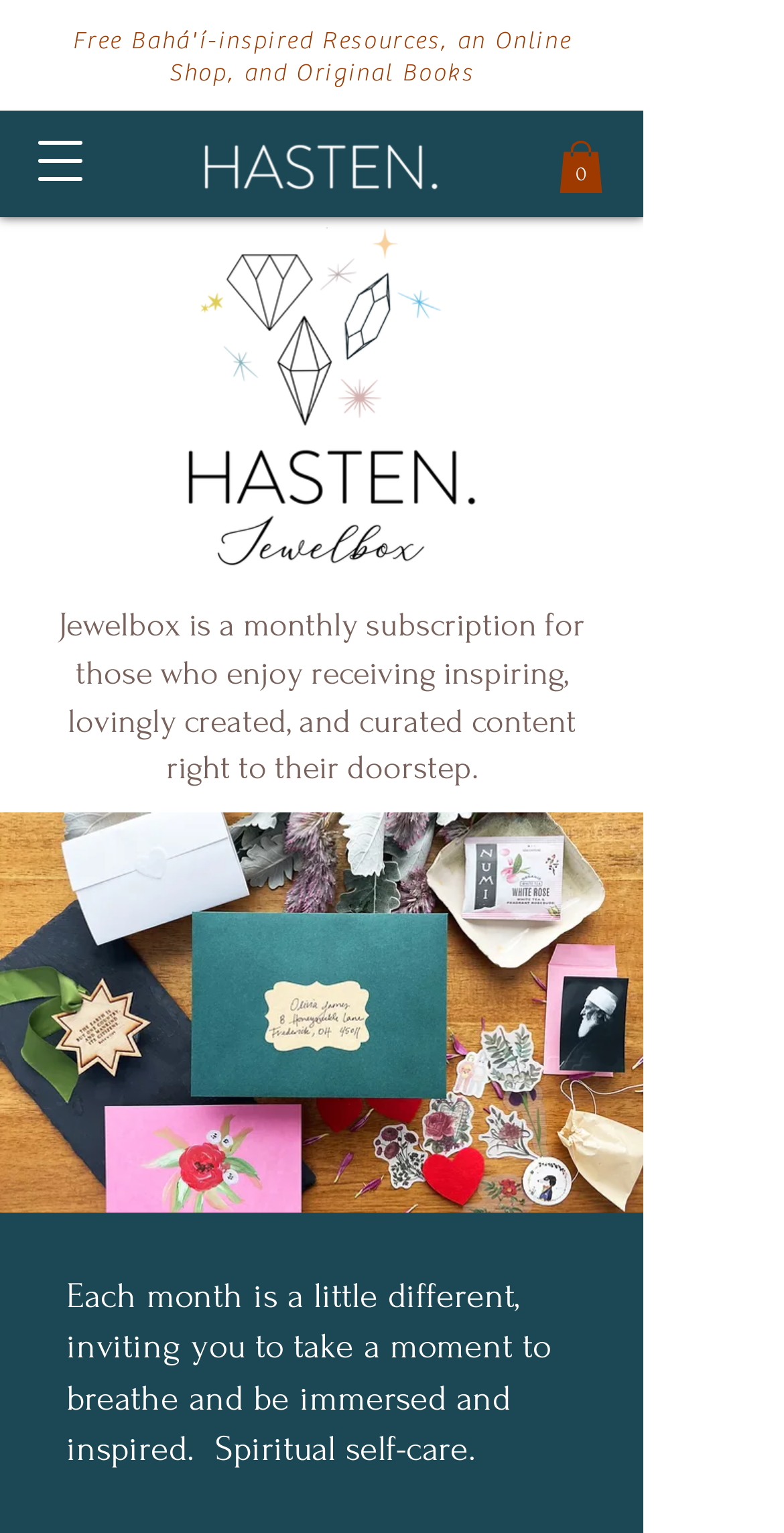Please provide the bounding box coordinate of the region that matches the element description: 0. Coordinates should be in the format (top-left x, top-left y, bottom-right x, bottom-right y) and all values should be between 0 and 1.

[0.713, 0.092, 0.769, 0.126]